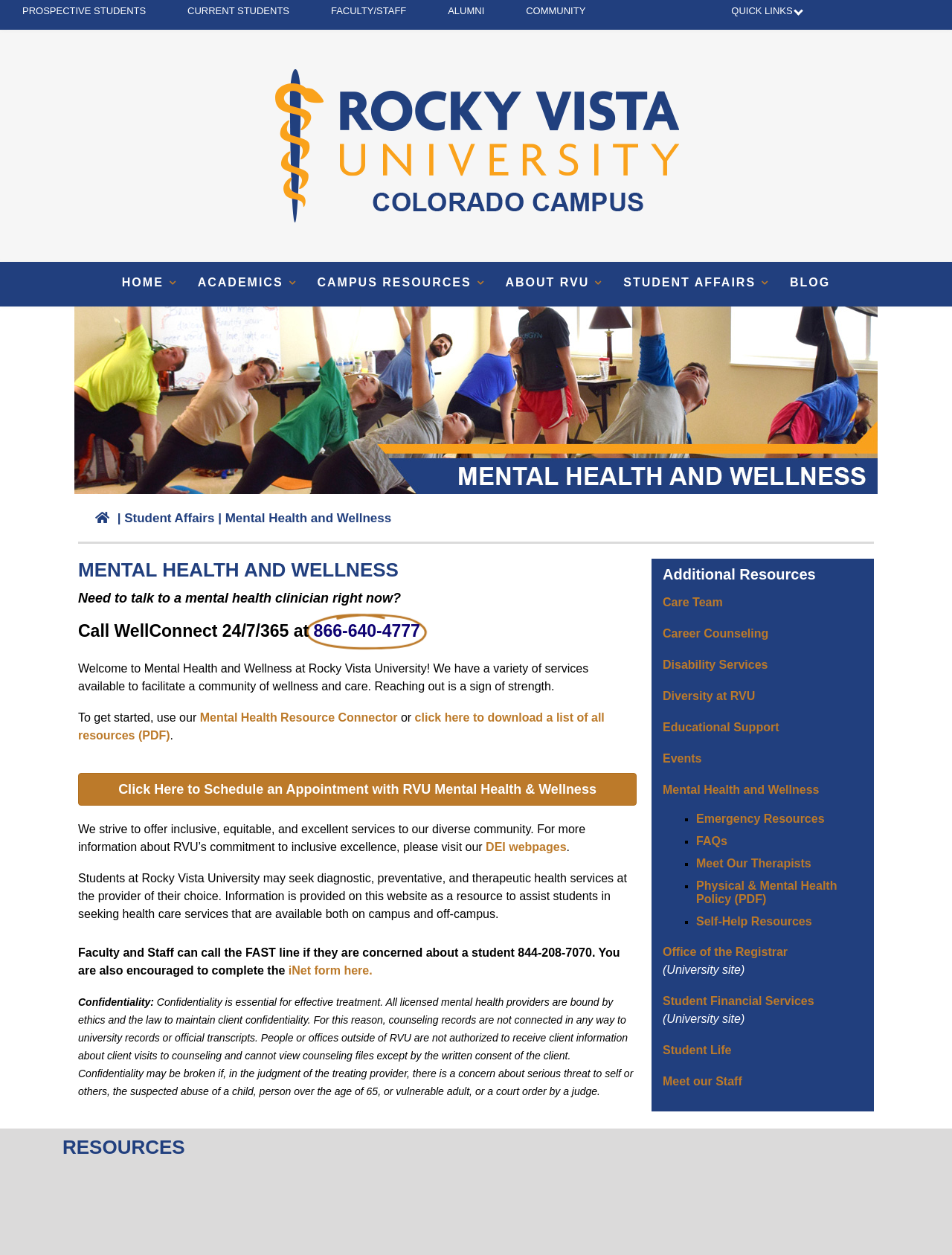Provide the bounding box coordinates for the area that should be clicked to complete the instruction: "Click on the 'Home and Blog' link".

None